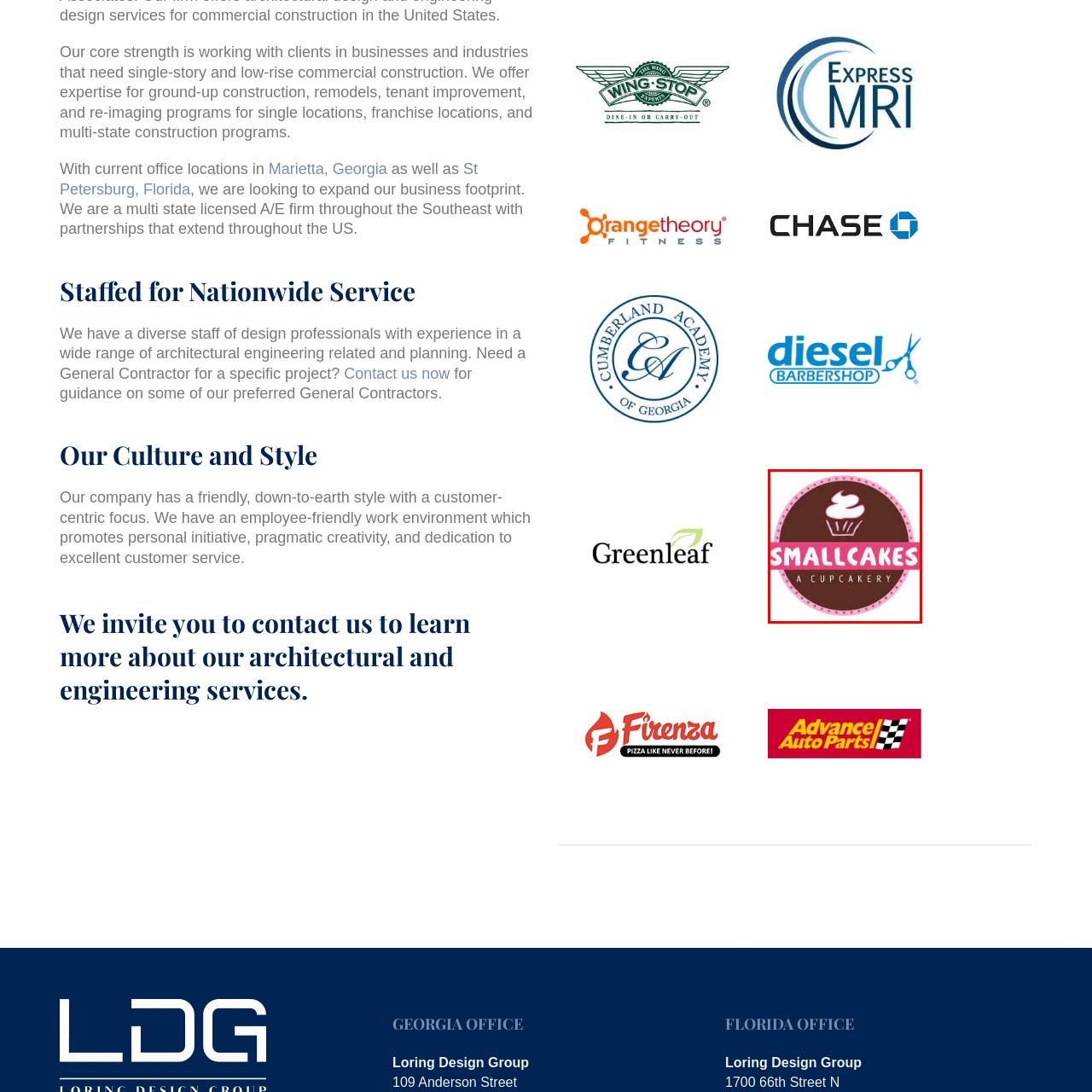Describe the scene captured within the highlighted red boundary in great detail.

The image features the logo of "Smallcakes: A Cupcakery," showcased in a circular design. The logo has a rich brown background, which highlights a whimsical cupcake illustration at the center, topped with swirled frosting. The brand name "SMALLCAKES" is prominently displayed in bold, playful white letters, while "A CUPCAKERY" appears in smaller pink text beneath it, creating a cheerful and inviting aesthetic. This logo captures the essence of a charming dessert shop, appealing to cupcake lovers of all ages.